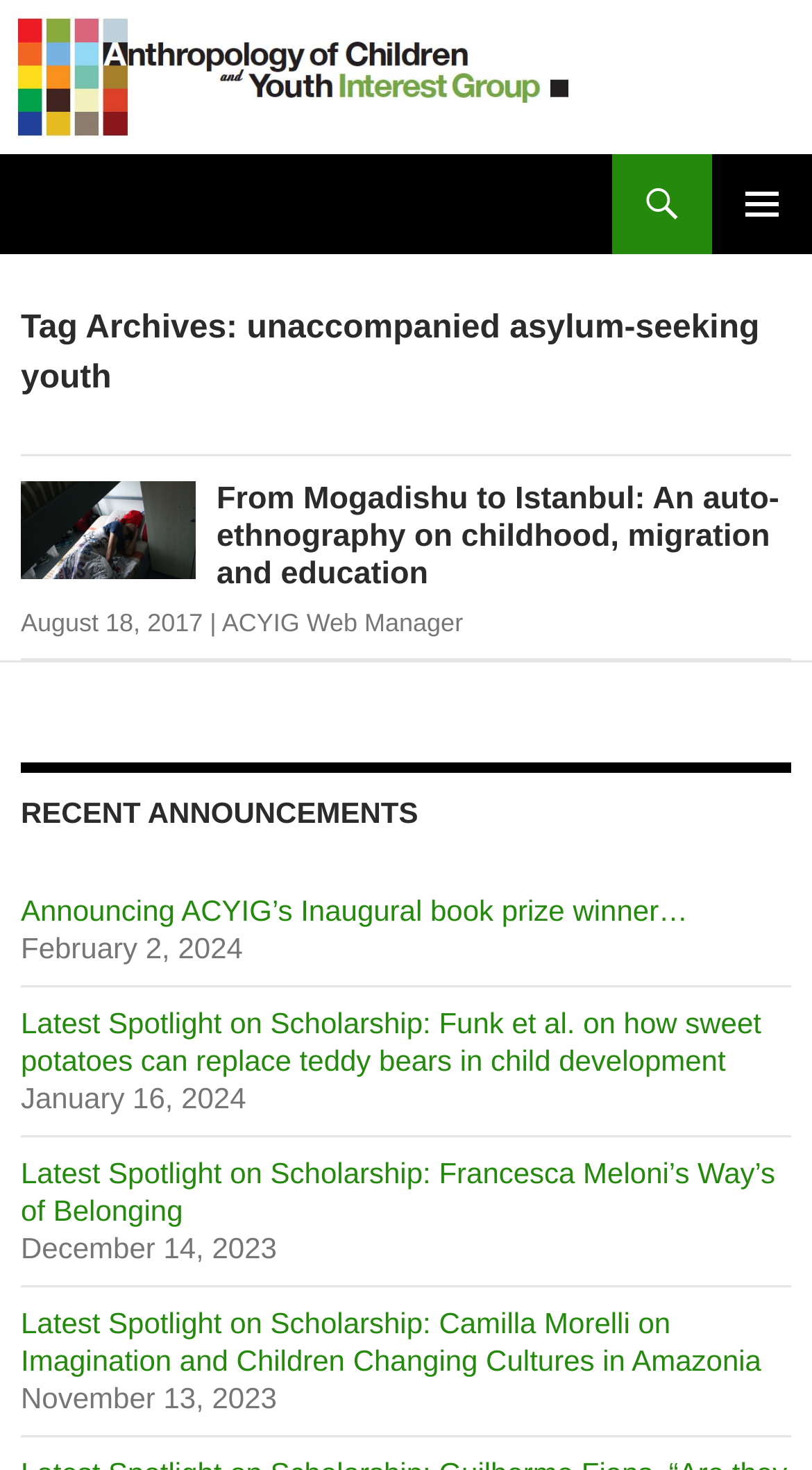Show the bounding box coordinates for the HTML element as described: "Primary Menu".

[0.877, 0.105, 1.0, 0.173]